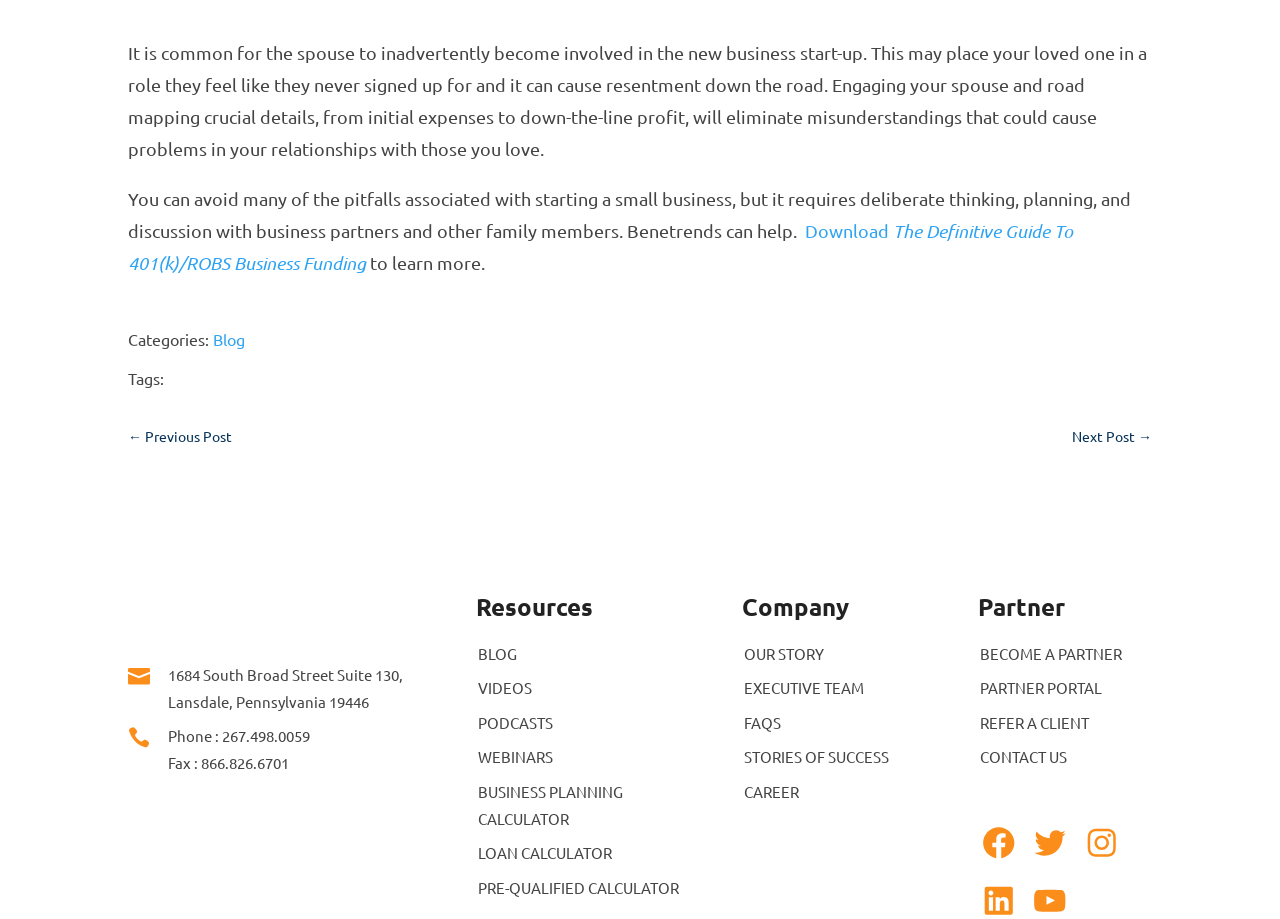What is the address of the company?
Answer briefly with a single word or phrase based on the image.

1684 South Broad Street Suite 130, Lansdale, Pennsylvania 19446